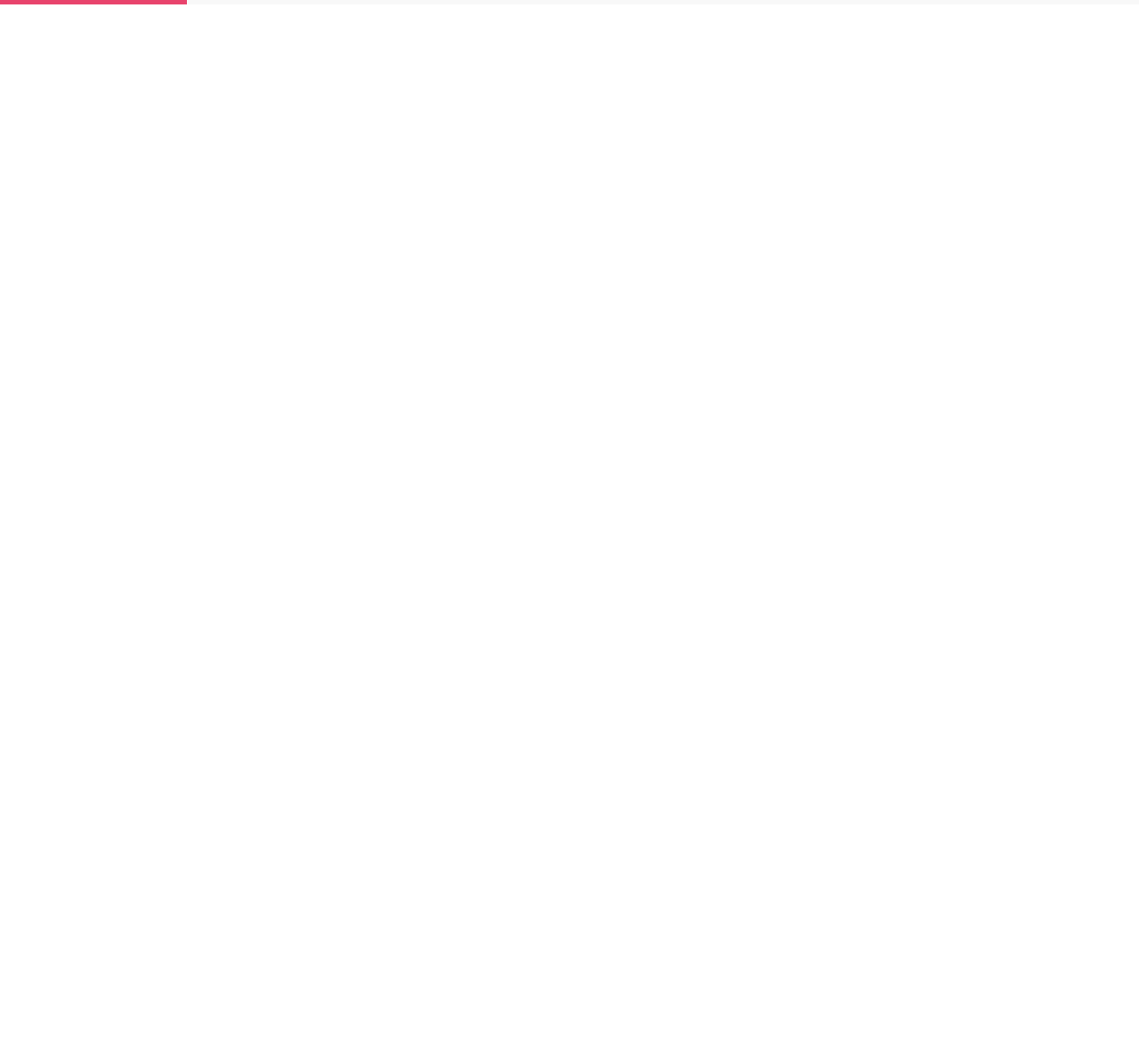Determine the bounding box coordinates of the element that should be clicked to execute the following command: "Click on the DebtCrusher link".

[0.027, 0.001, 0.262, 0.084]